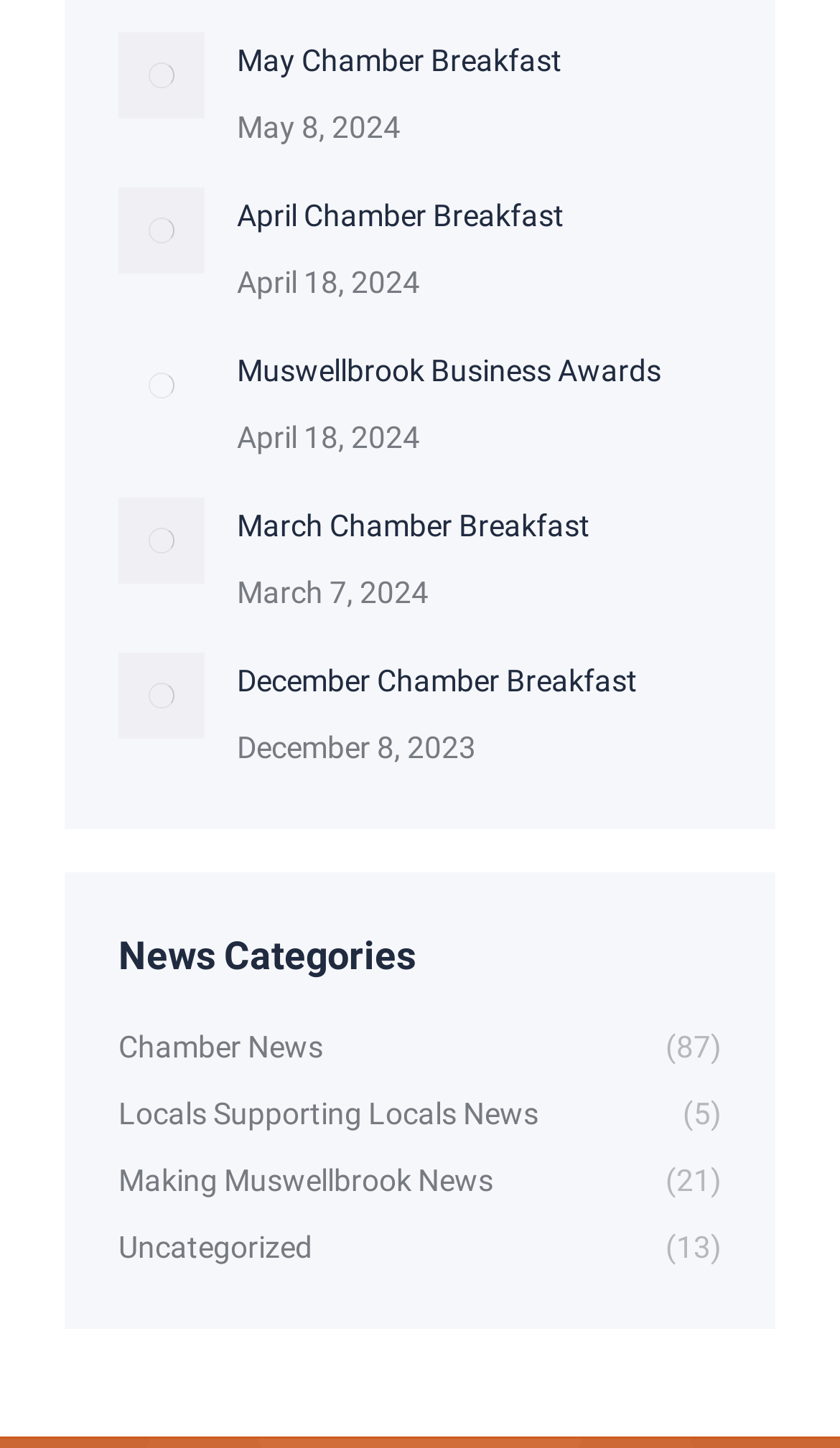Please specify the bounding box coordinates of the clickable region necessary for completing the following instruction: "check April 18, 2024 event". The coordinates must consist of four float numbers between 0 and 1, i.e., [left, top, right, bottom].

[0.282, 0.183, 0.5, 0.207]